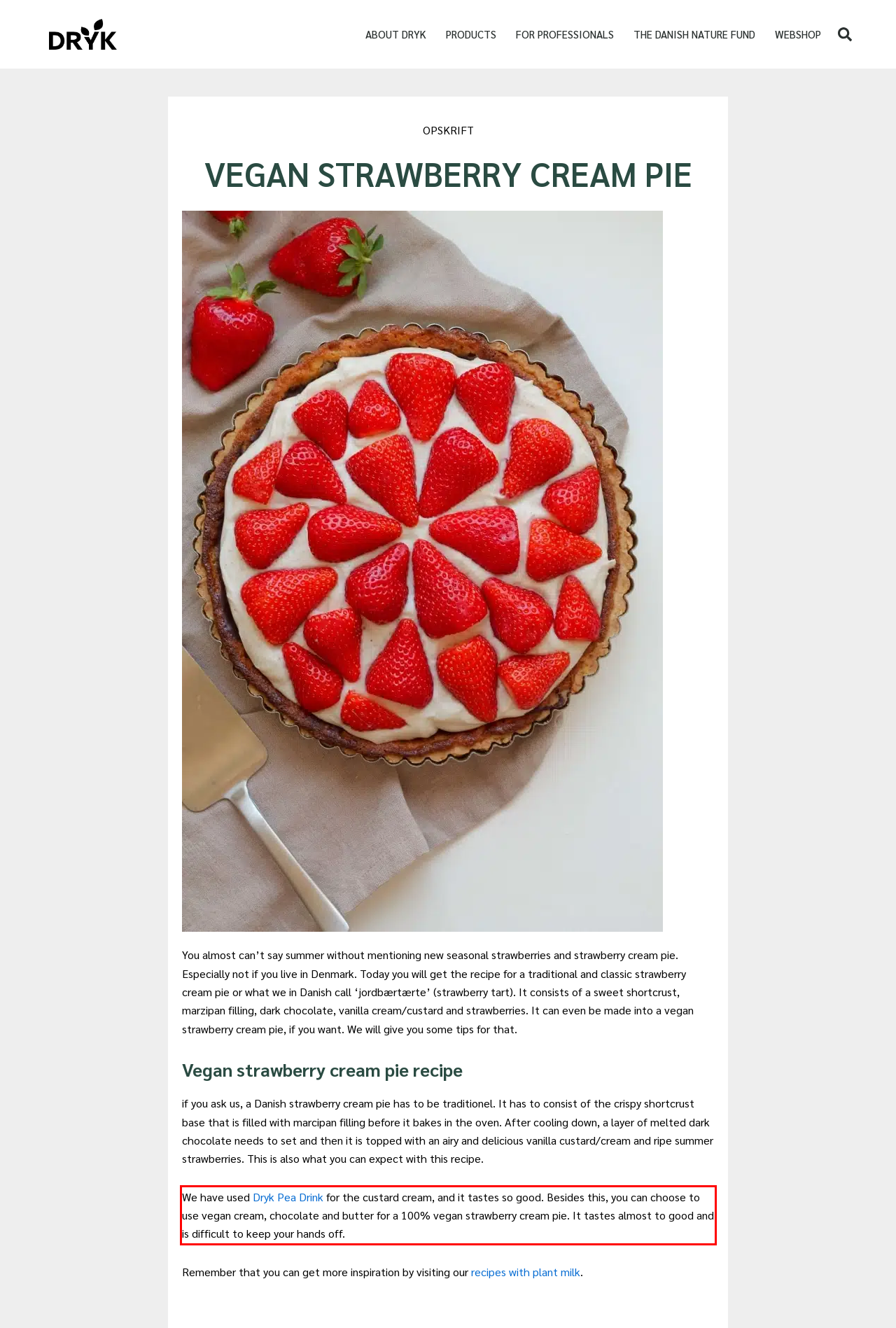Please take the screenshot of the webpage, find the red bounding box, and generate the text content that is within this red bounding box.

We have used Dryk Pea Drink for the custard cream, and it tastes so good. Besides this, you can choose to use vegan cream, chocolate and butter for a 100% vegan strawberry cream pie. It tastes almost to good and is difficult to keep your hands off.